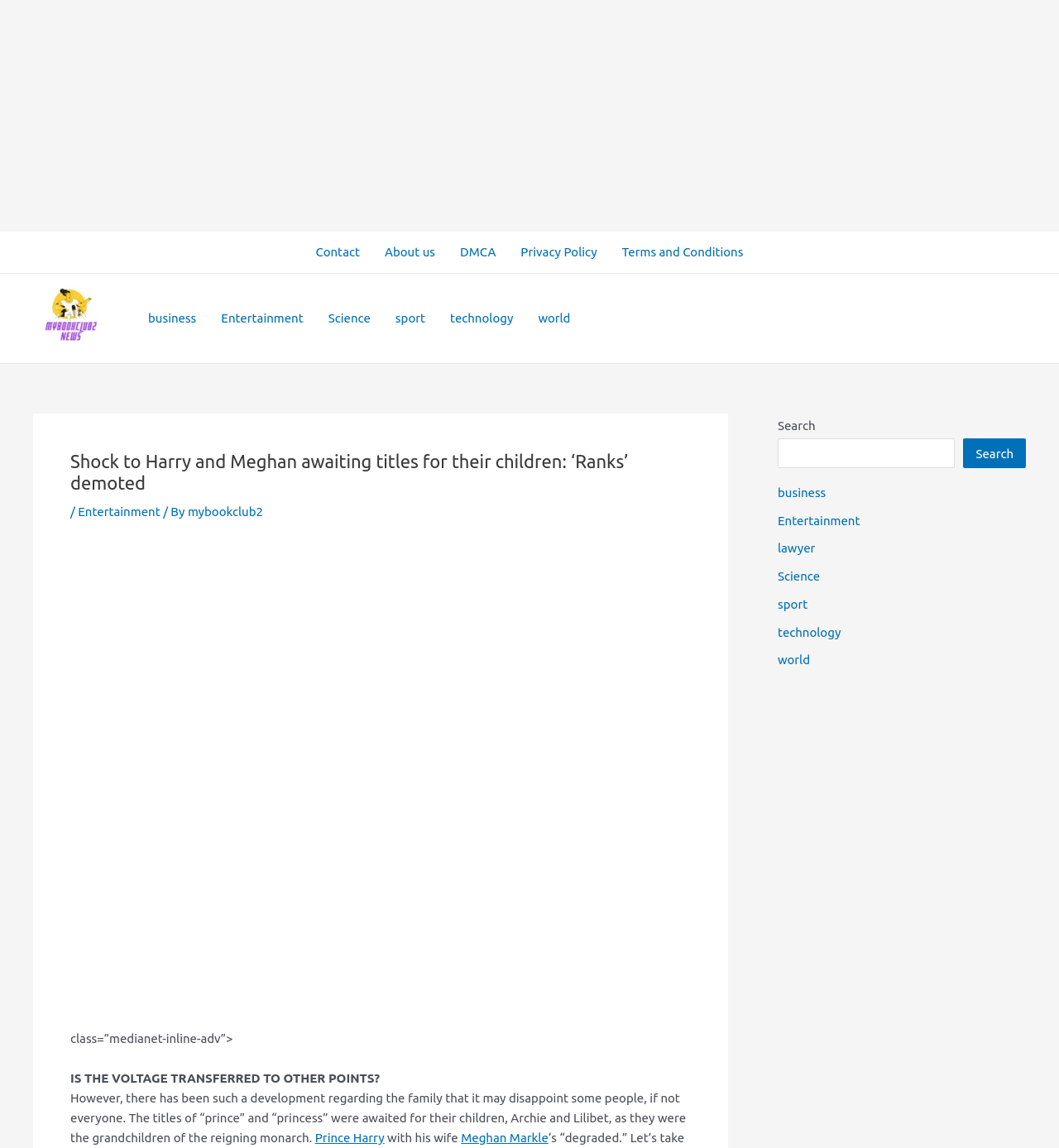Give a one-word or short-phrase answer to the following question: 
What is the category of the news article?

Entertainment